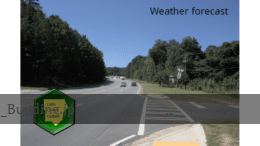Provide a one-word or one-phrase answer to the question:
What is the weather condition depicted in the image?

Sunny